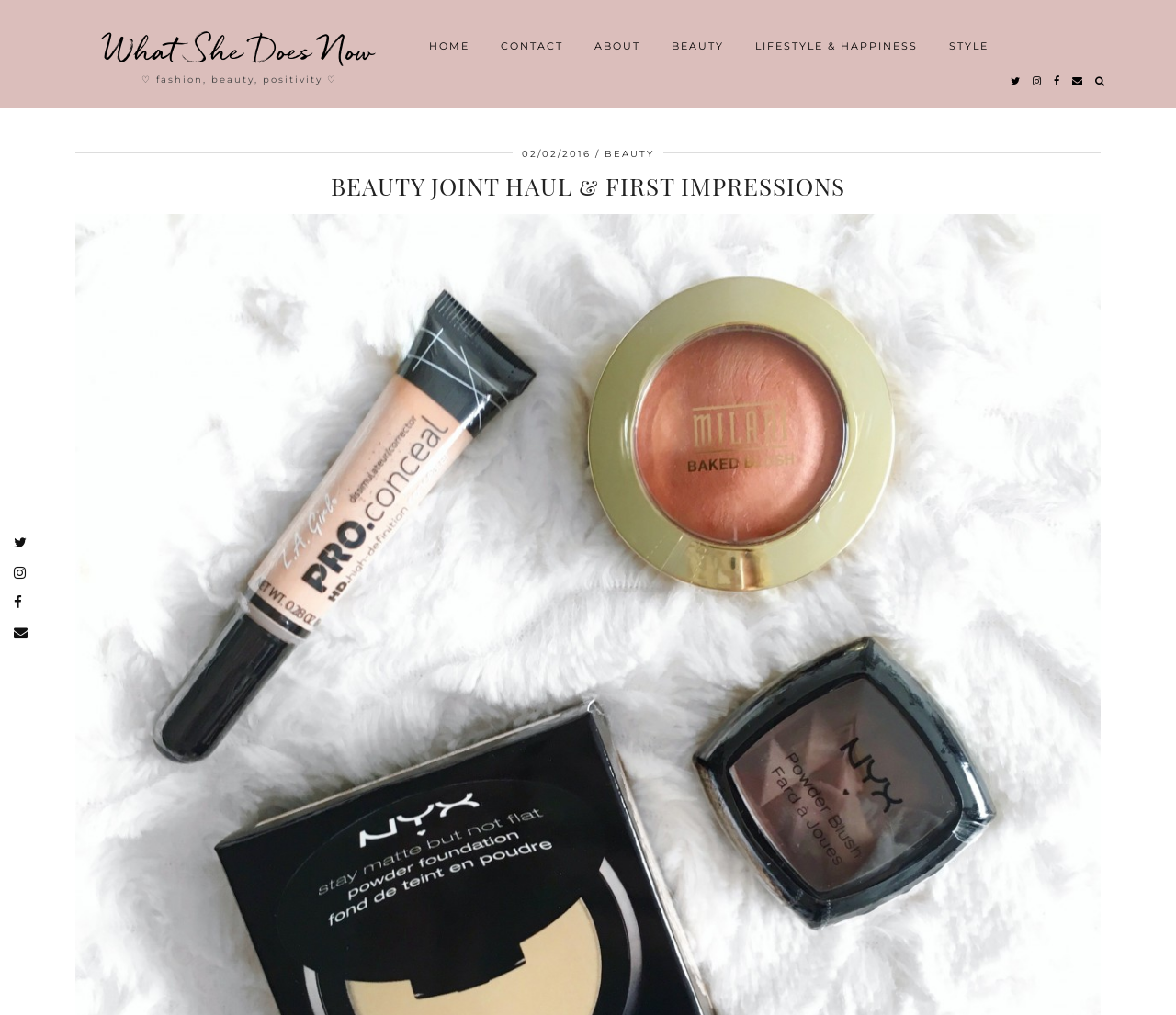Determine the bounding box coordinates of the element that should be clicked to execute the following command: "follow on twitter".

[0.859, 0.062, 0.869, 0.097]